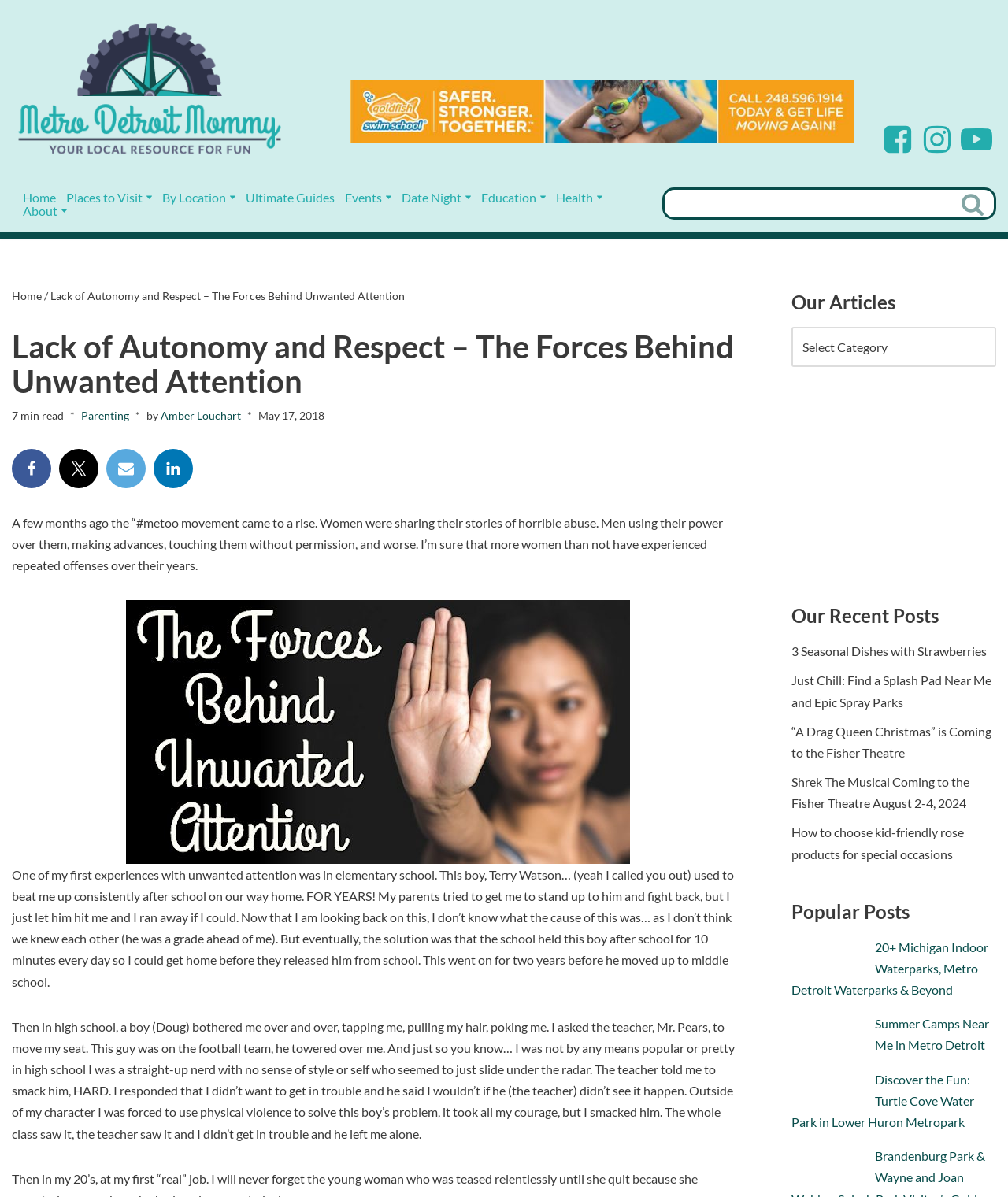Please find the bounding box coordinates of the clickable region needed to complete the following instruction: "Search for something". The bounding box coordinates must consist of four float numbers between 0 and 1, i.e., [left, top, right, bottom].

[0.657, 0.157, 0.988, 0.184]